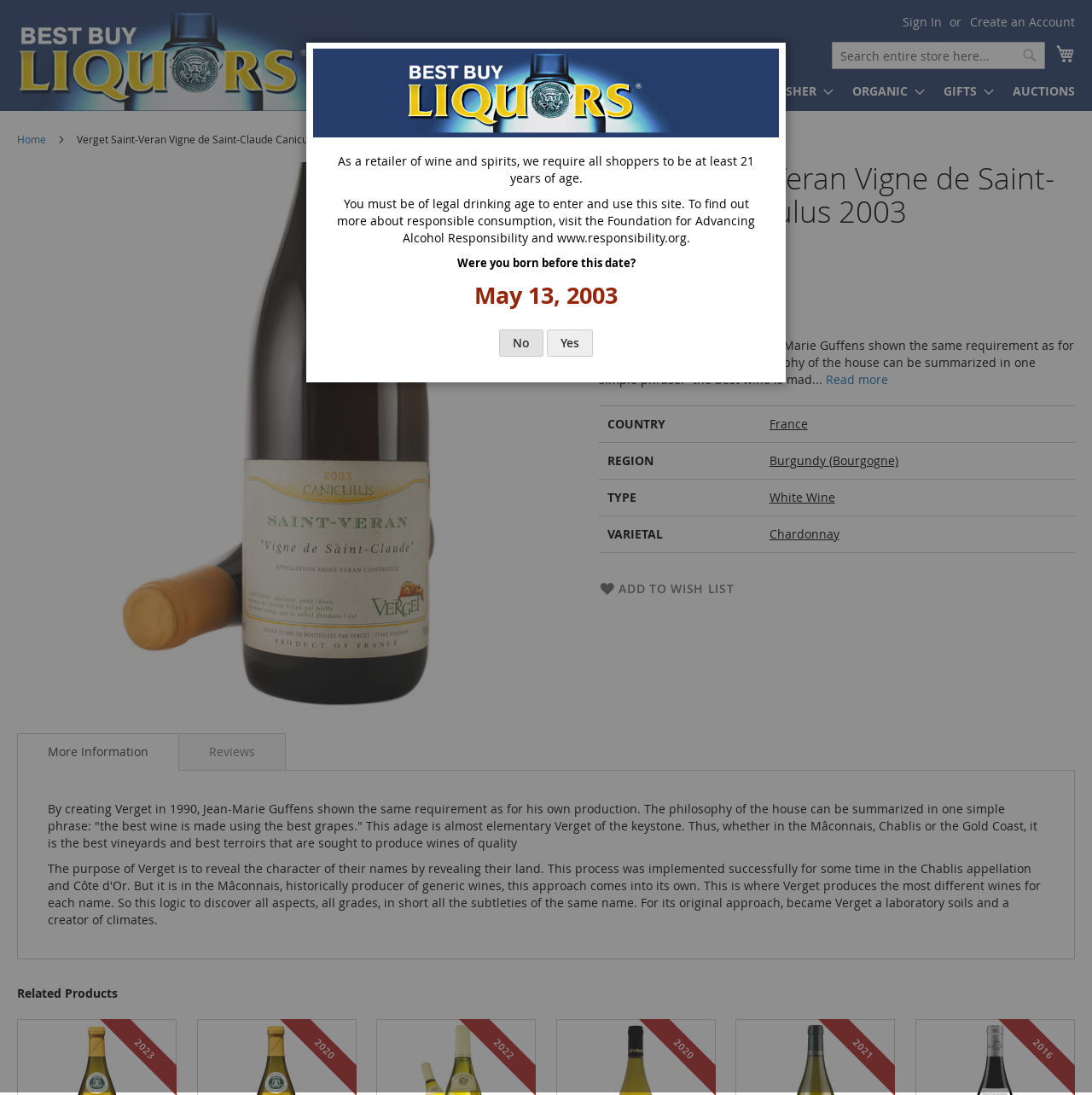Locate the bounding box coordinates for the element described below: "Reviews". The coordinates must be four float values between 0 and 1, formatted as [left, top, right, bottom].

[0.163, 0.669, 0.262, 0.703]